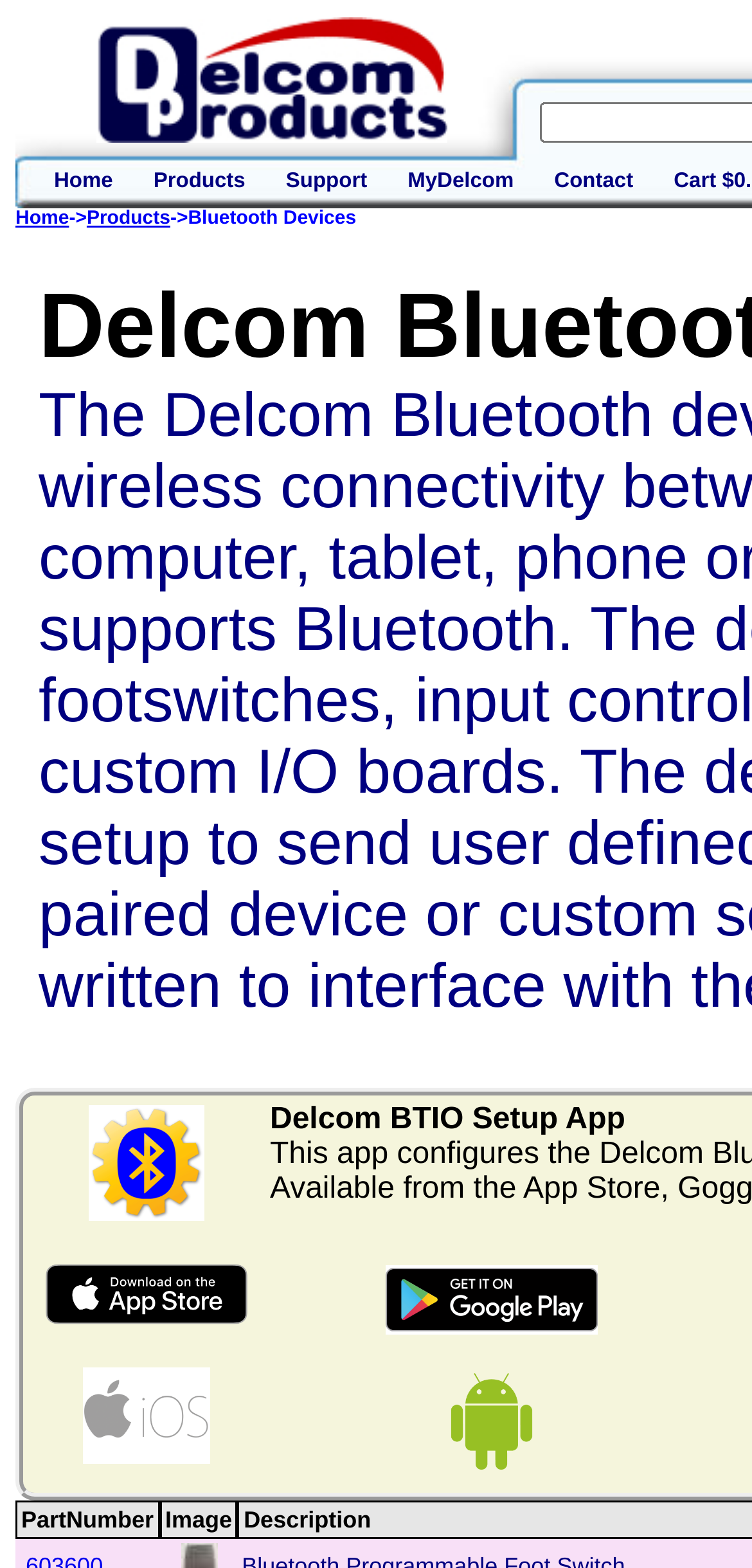How many table cells are in the main content area?
Please provide a comprehensive answer based on the contents of the image.

I counted the number of table cells in the main content area and found five cells, each containing different content such as images, links, and text.